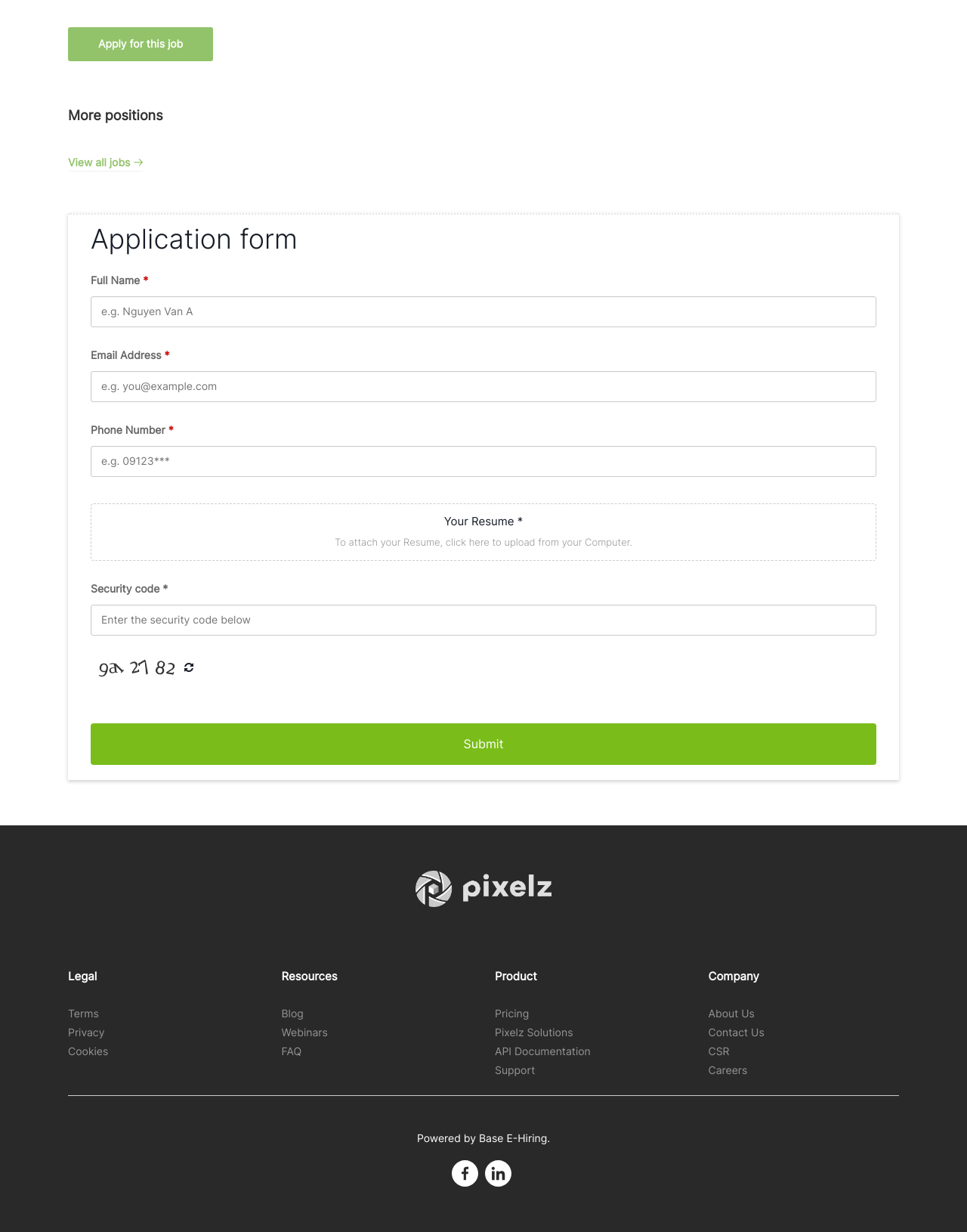What is the last link in the 'Company' section?
Based on the image, provide a one-word or brief-phrase response.

Careers